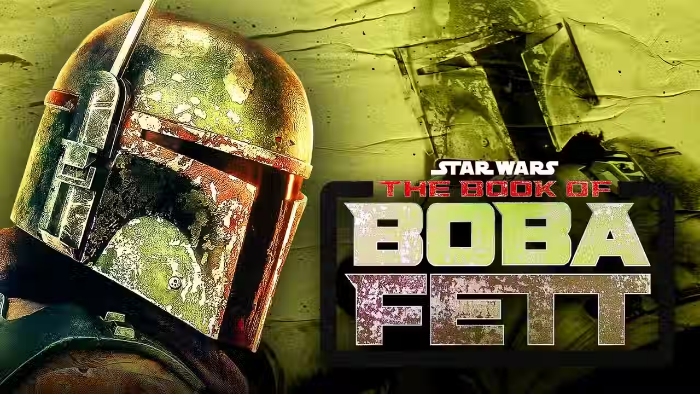Describe every aspect of the image in detail.

The image showcases a prominent visual representation of Boba Fett, the iconic bounty hunter from the Star Wars franchise. With his signature helmet featuring a weathered and battle-scarred appearance, Boba Fett embodies the rugged, storied legacy of his character. The background features a muted, textured design that complements the character's fierce presence. 

At the bottom of the image, bold text reads "THE BOOK OF BOBA FETT," prominently highlighting this special focus on the beloved character. The overall composition evokes a sense of adventure and nostalgia, reflecting the anticipation surrounding Boba Fett's upcoming Disney+ special, which promises to delve into his origins and legacy. This announcement is a part of the larger Disney+ Day celebration, aimed at engaging fans of the Star Wars universe.